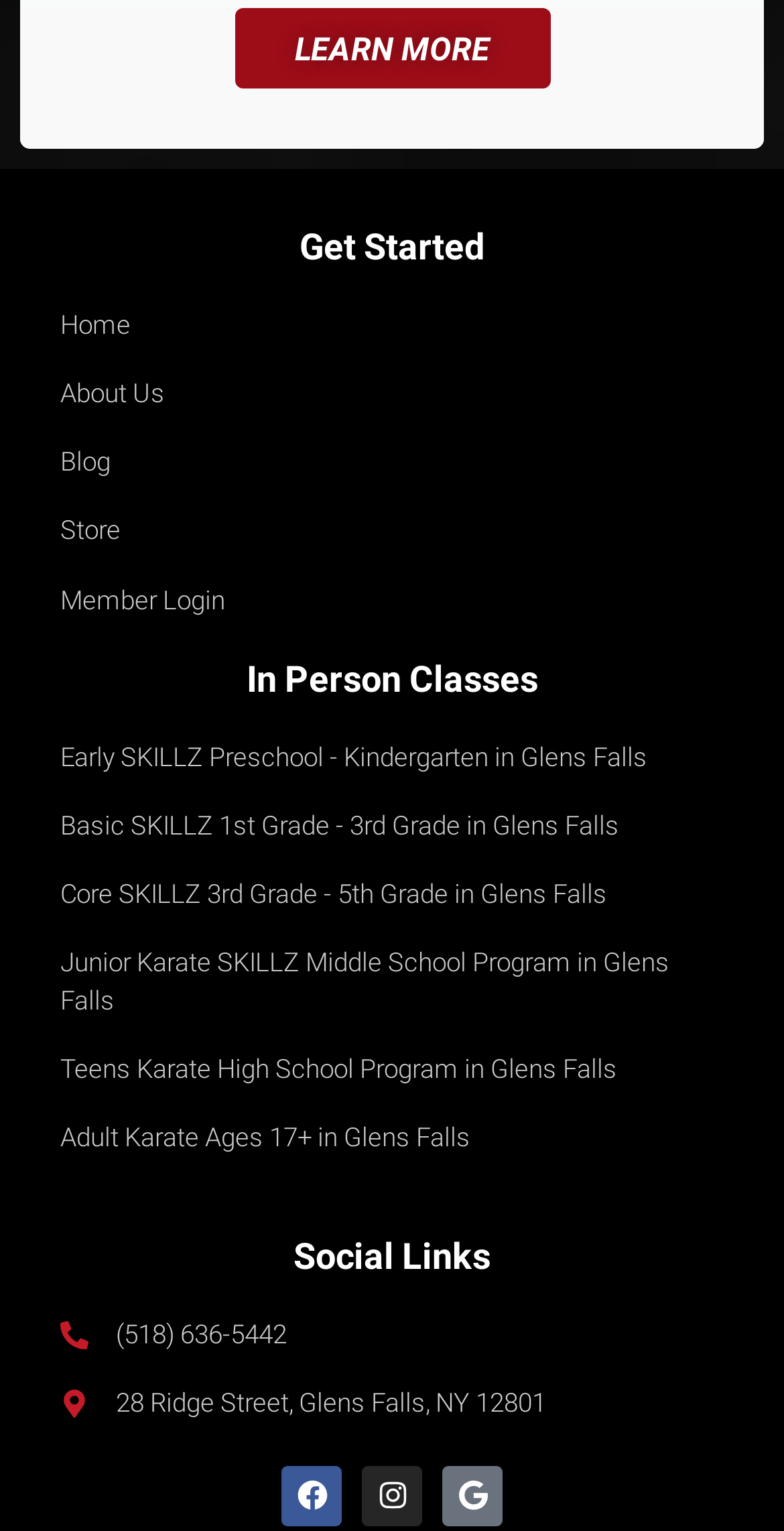Please respond to the question using a single word or phrase:
What is the name of the program?

SKILLZ